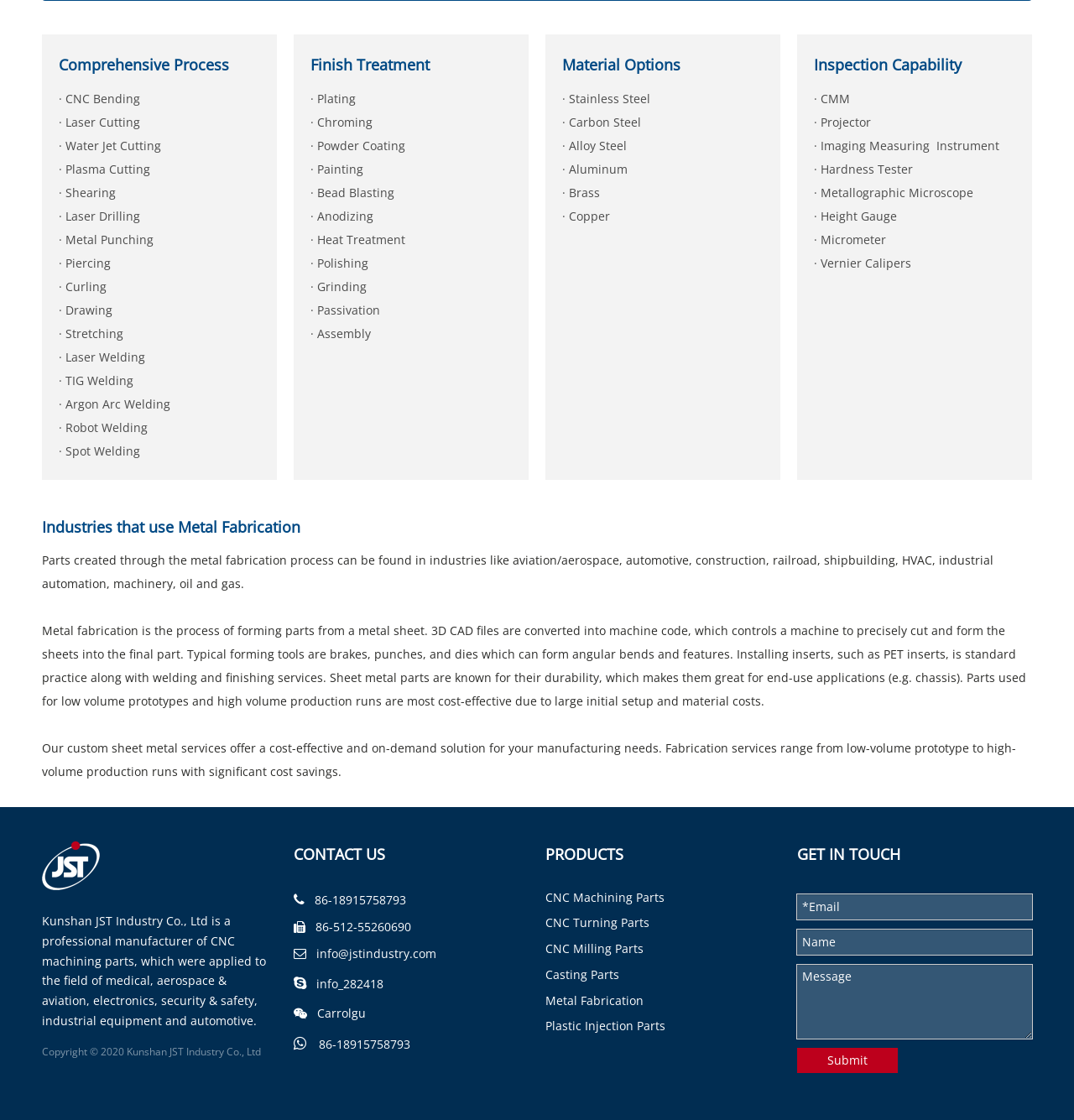Identify the bounding box coordinates for the element that needs to be clicked to fulfill this instruction: "Send an email to info@jstindustry.com". Provide the coordinates in the format of four float numbers between 0 and 1: [left, top, right, bottom].

[0.295, 0.845, 0.406, 0.859]